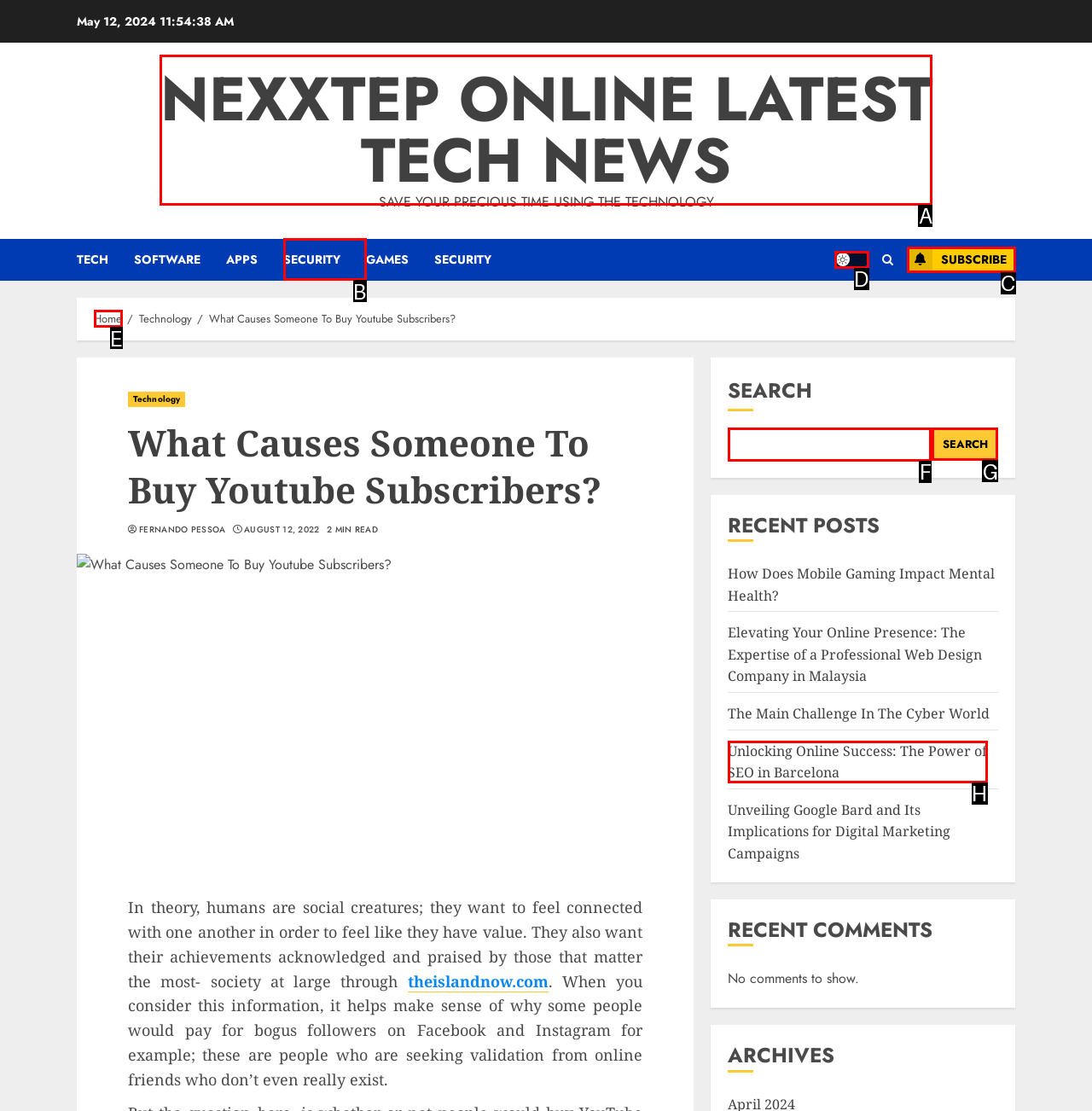Determine the letter of the element to click to accomplish this task: Search for something. Respond with the letter.

F